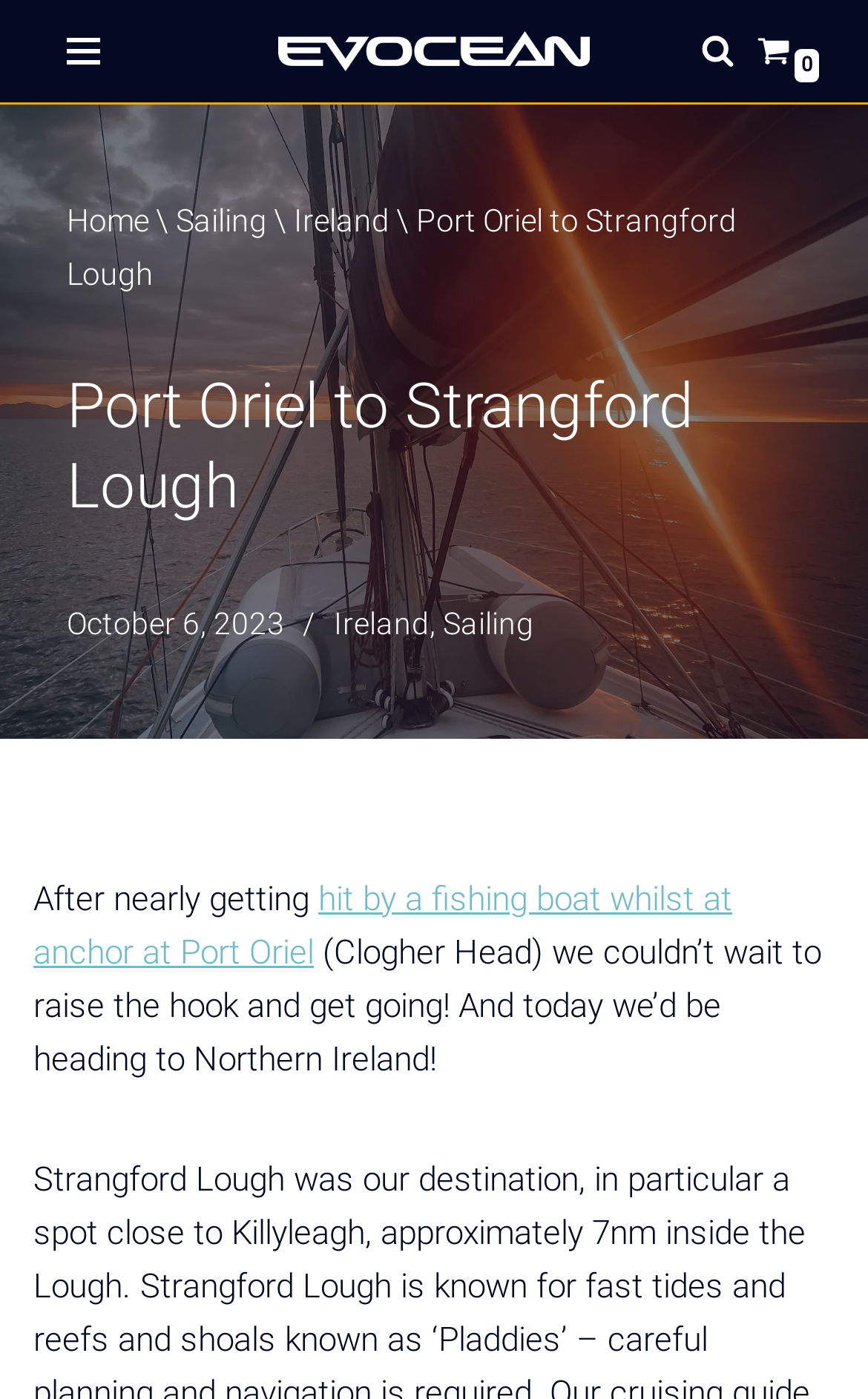Pinpoint the bounding box coordinates of the area that must be clicked to complete this instruction: "Search for something".

[0.808, 0.025, 0.846, 0.048]